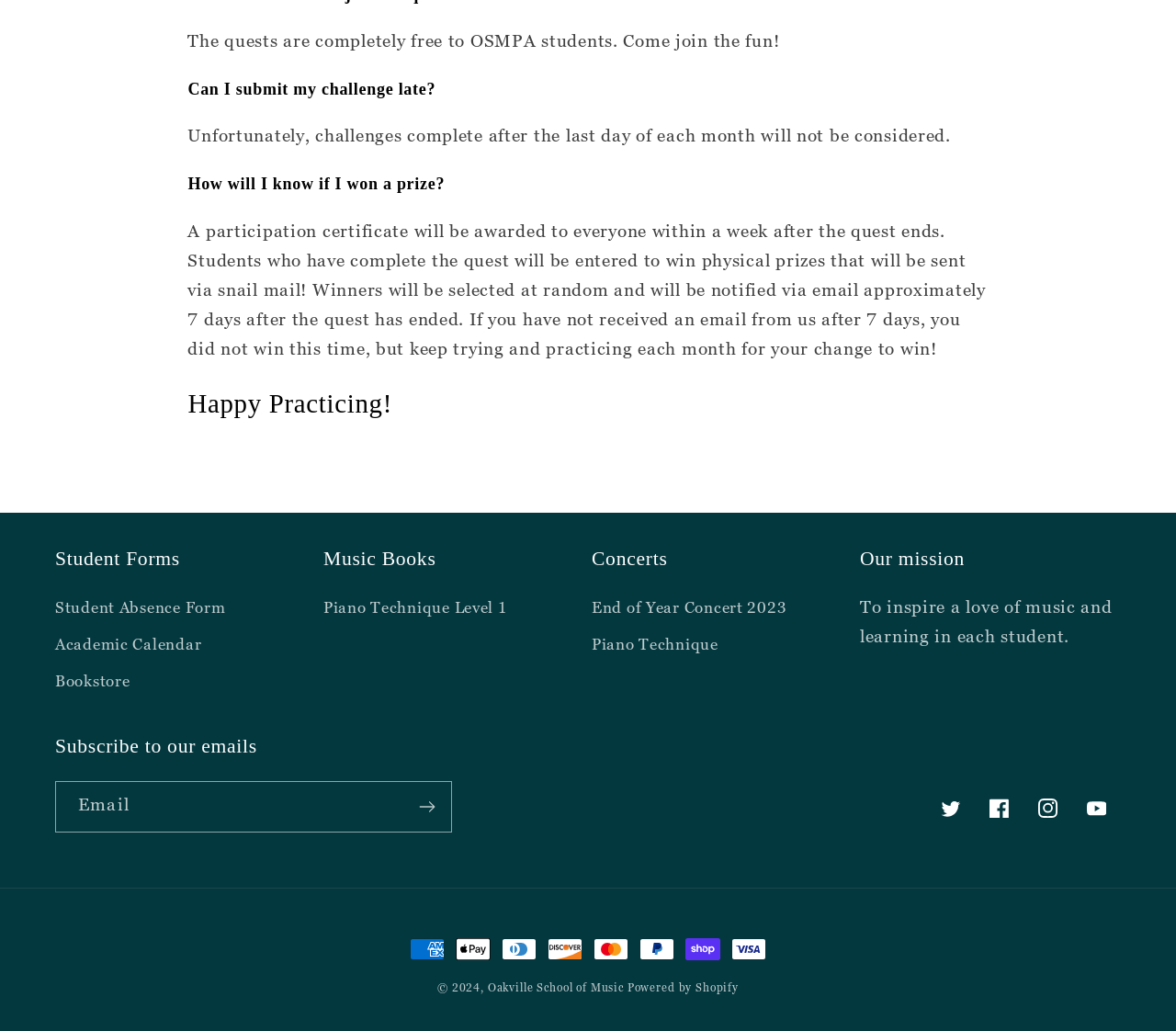Using the webpage screenshot, find the UI element described by Piano Technique Level 1. Provide the bounding box coordinates in the format (top-left x, top-left y, bottom-right x, bottom-right y), ensuring all values are floating point numbers between 0 and 1.

[0.275, 0.577, 0.432, 0.608]